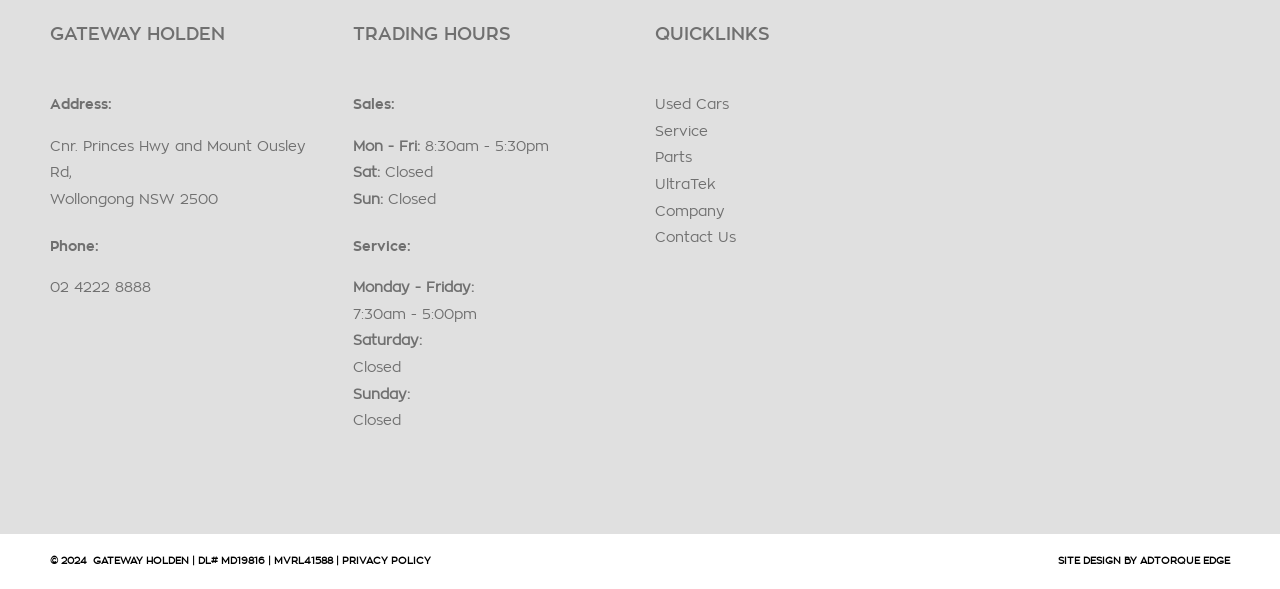Please locate the bounding box coordinates of the element's region that needs to be clicked to follow the instruction: "Contact the university by phone". The bounding box coordinates should be provided as four float numbers between 0 and 1, i.e., [left, top, right, bottom].

None